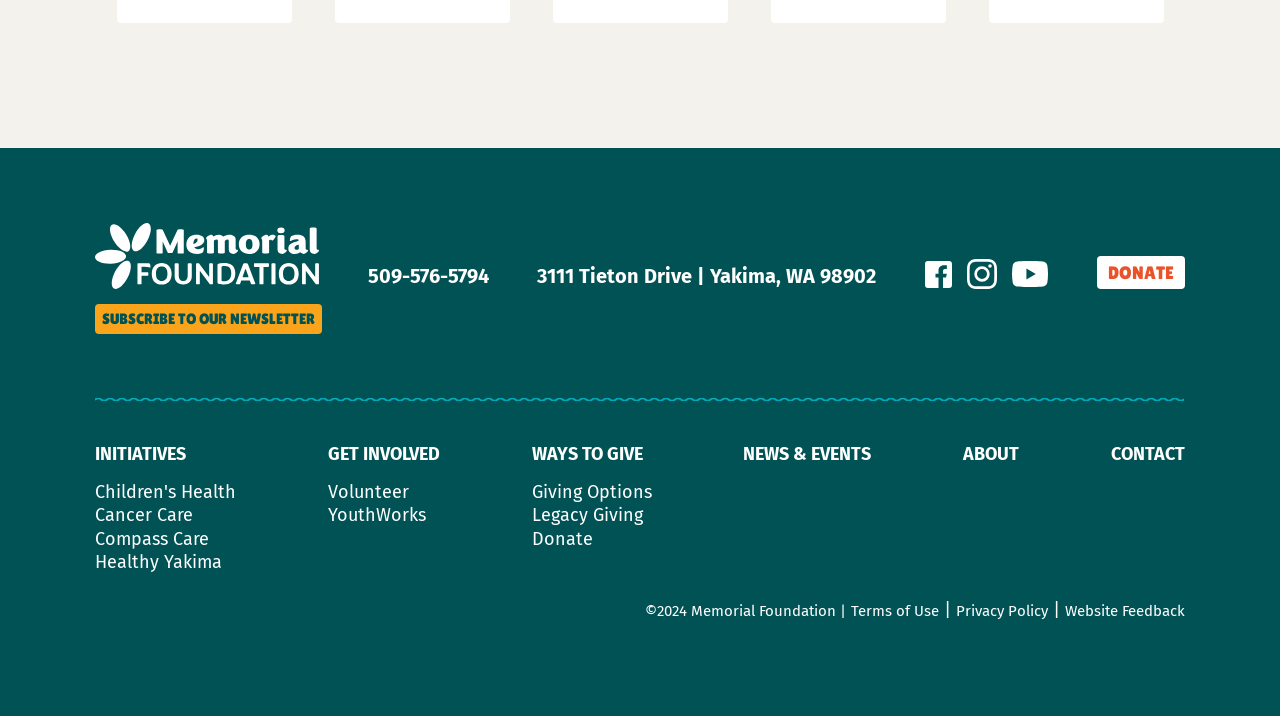Please identify the bounding box coordinates of the area I need to click to accomplish the following instruction: "Donate".

[0.857, 0.357, 0.926, 0.404]